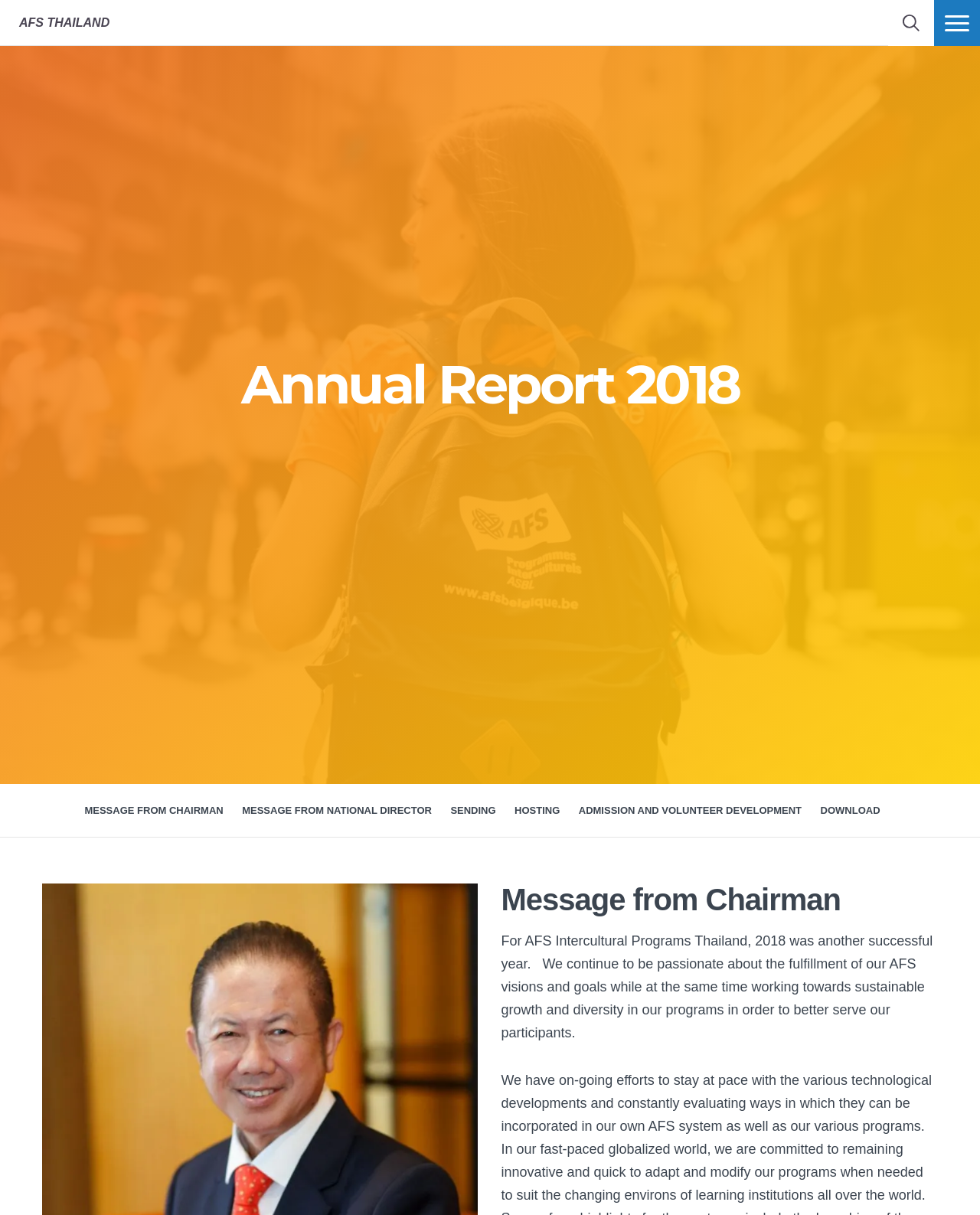Please determine the bounding box coordinates of the area that needs to be clicked to complete this task: 'View the AFS THAILAND link'. The coordinates must be four float numbers between 0 and 1, formatted as [left, top, right, bottom].

[0.02, 0.013, 0.112, 0.024]